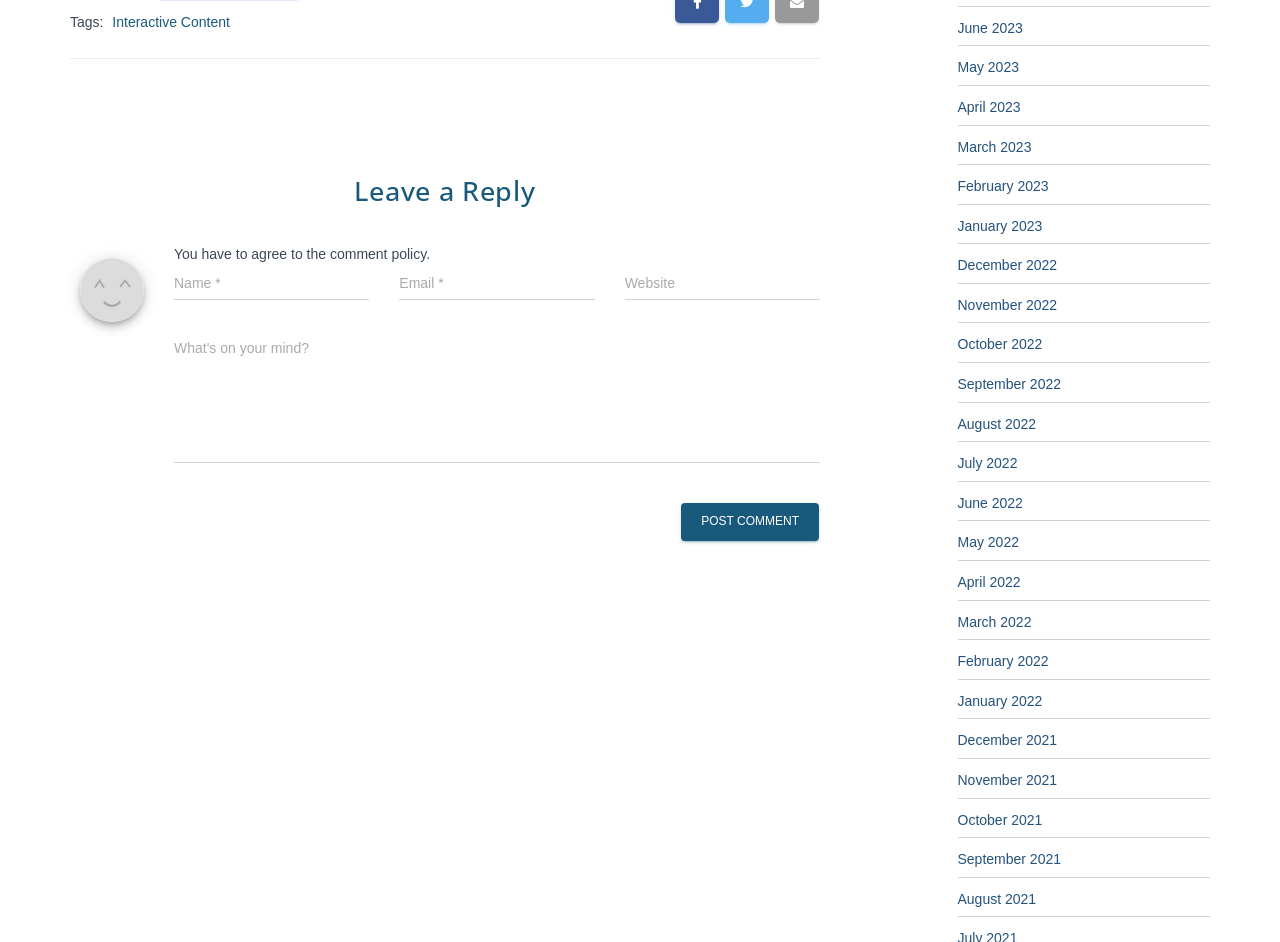Determine the bounding box coordinates of the region I should click to achieve the following instruction: "Click the 'Post Comment' button". Ensure the bounding box coordinates are four float numbers between 0 and 1, i.e., [left, top, right, bottom].

[0.532, 0.534, 0.64, 0.574]